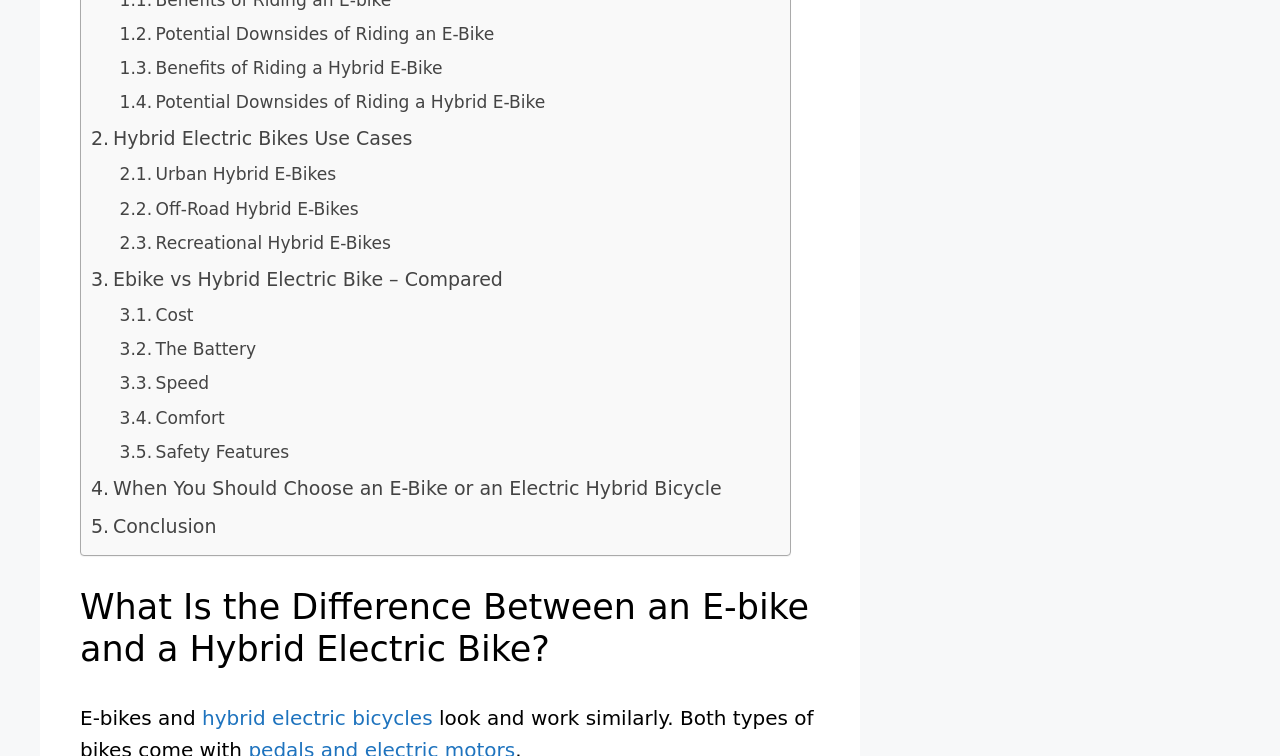Given the element description, predict the bounding box coordinates in the format (top-left x, top-left y, bottom-right x, bottom-right y), using floating point numbers between 0 and 1: Hybrid Electric Bikes Use Cases

[0.071, 0.158, 0.322, 0.208]